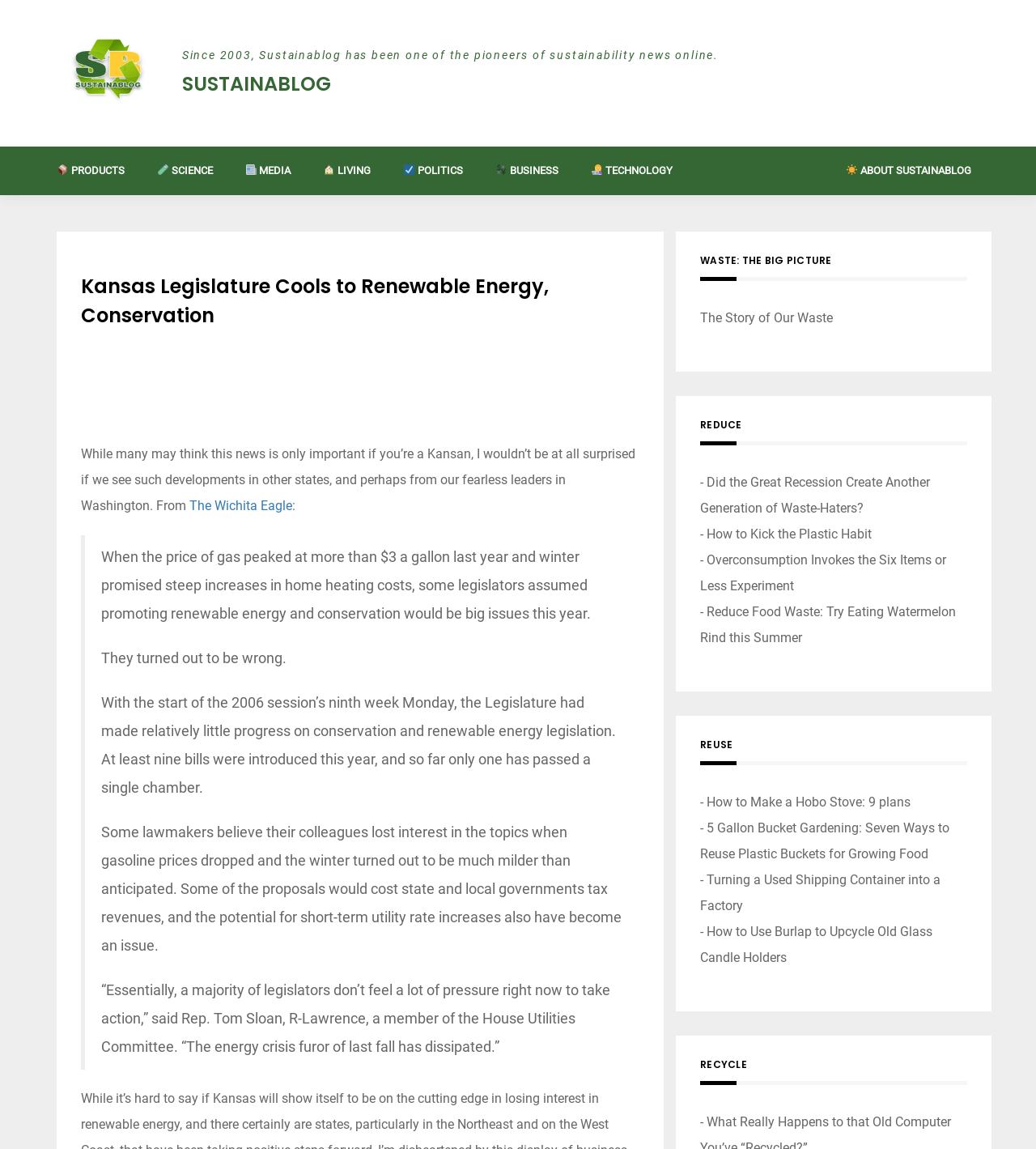What is the name of the website?
Refer to the image and answer the question using a single word or phrase.

Sustainablog